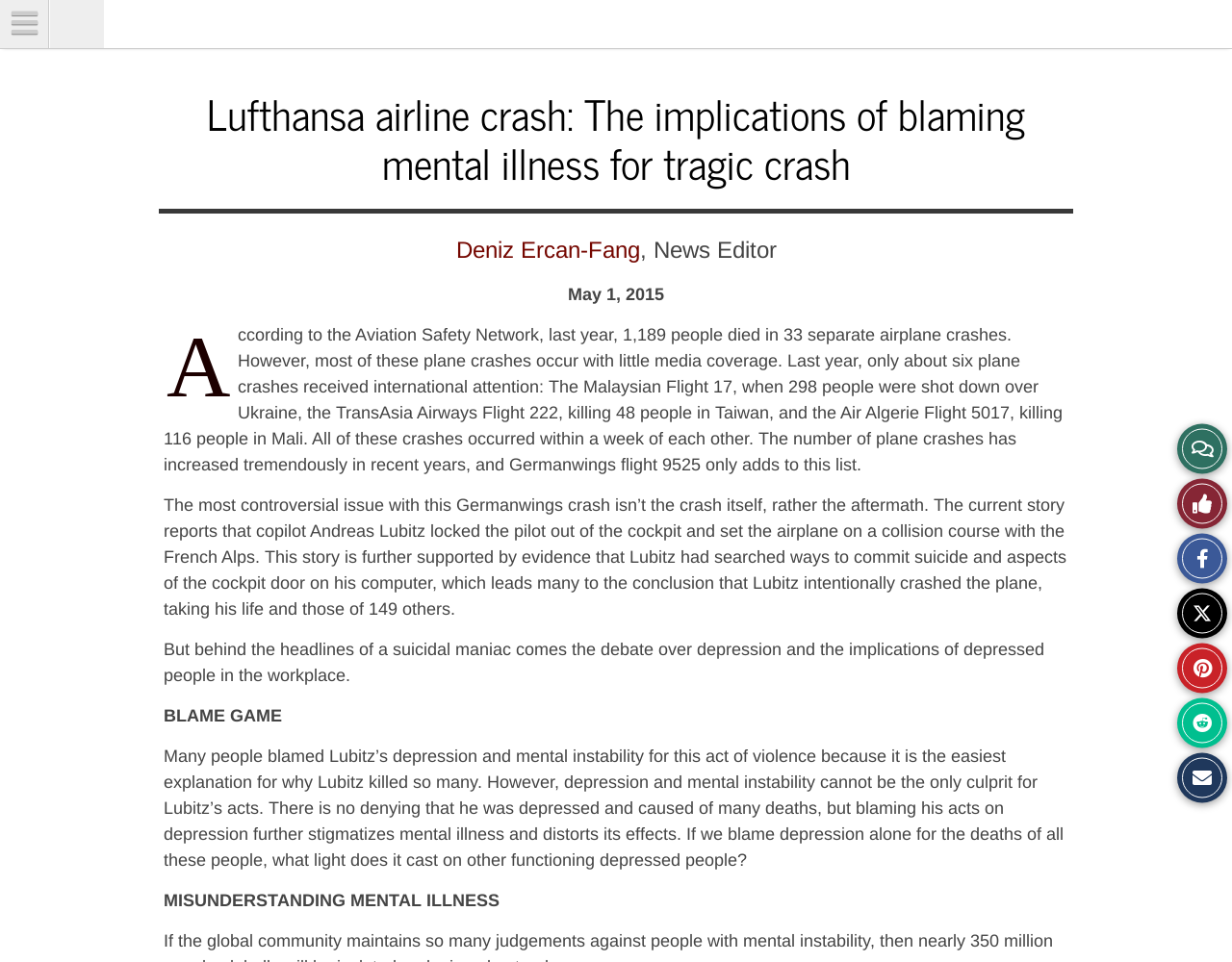Given the element description Share on Facebook, predict the bounding box coordinates for the UI element in the webpage screenshot. The format should be (top-left x, top-left y, bottom-right x, bottom-right y), and the values should be between 0 and 1.

[0.955, 0.554, 0.996, 0.606]